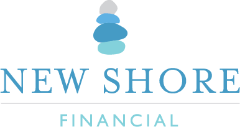What does the graphic element above the text resemble?
Based on the image, give a concise answer in the form of a single word or short phrase.

Stacked stones